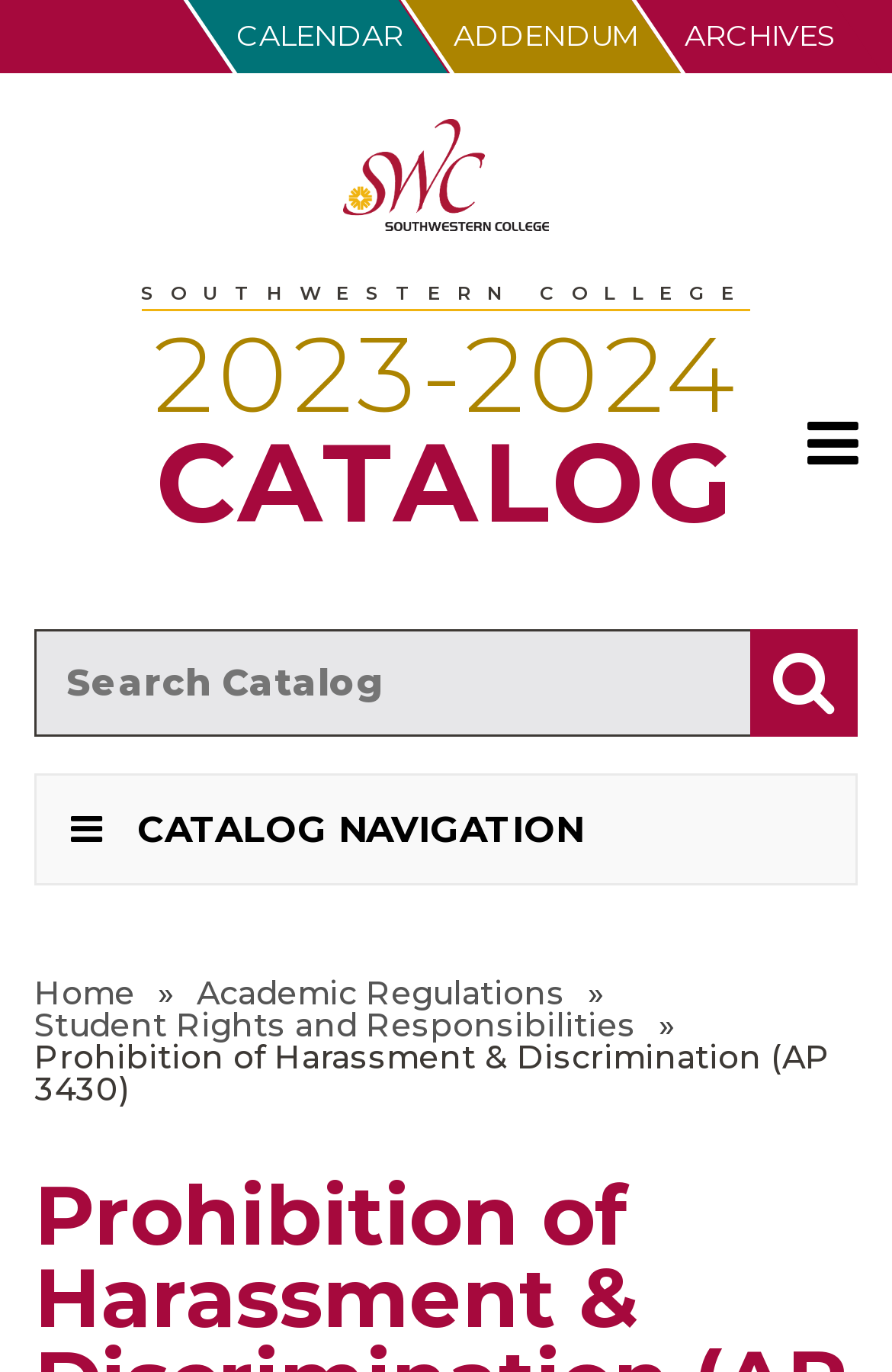Identify the bounding box coordinates for the UI element described as follows: "Academic Regulations". Ensure the coordinates are four float numbers between 0 and 1, formatted as [left, top, right, bottom].

[0.221, 0.712, 0.633, 0.736]